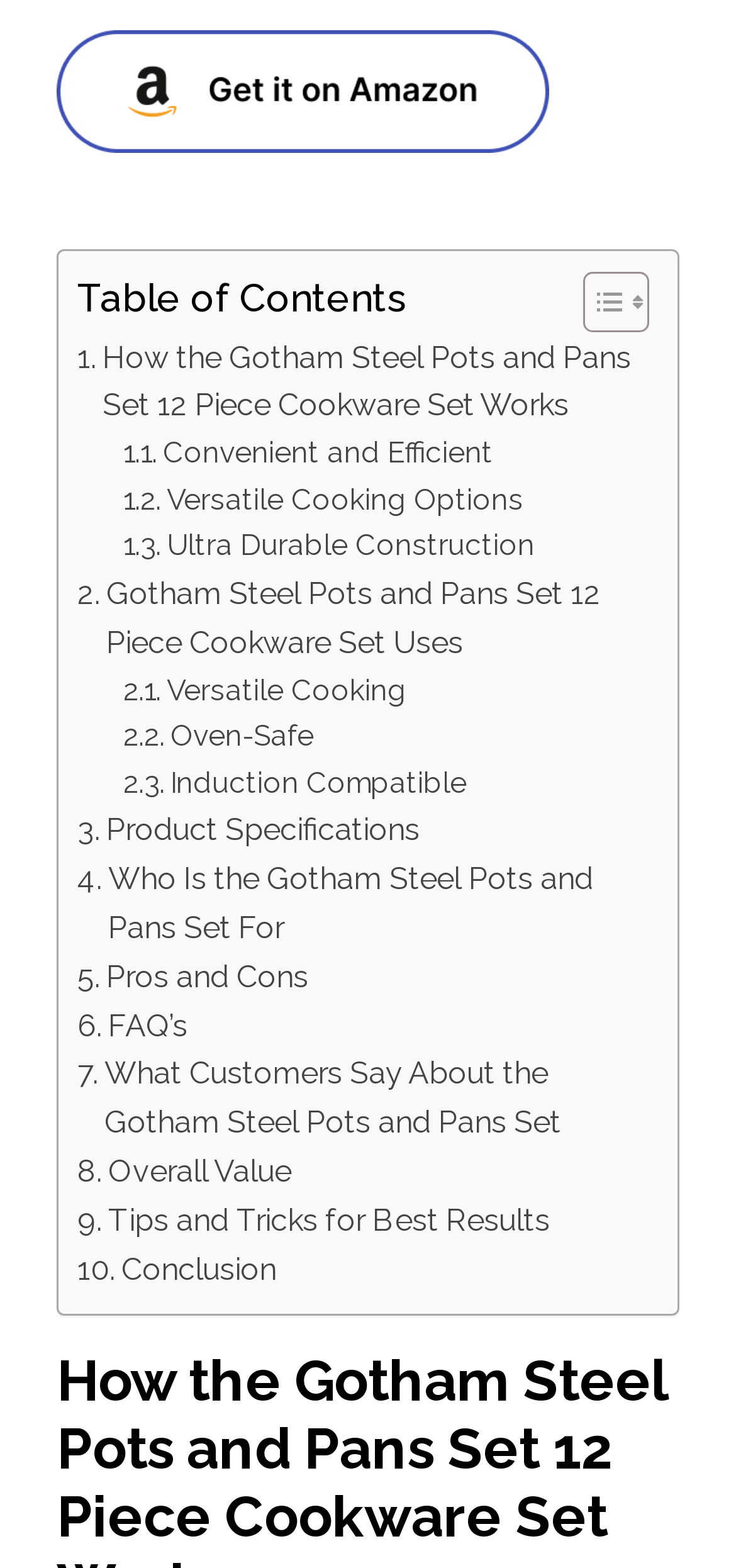Give a concise answer using only one word or phrase for this question:
What is the name of the cookware set?

Gotham Steel Pots and Pans Set